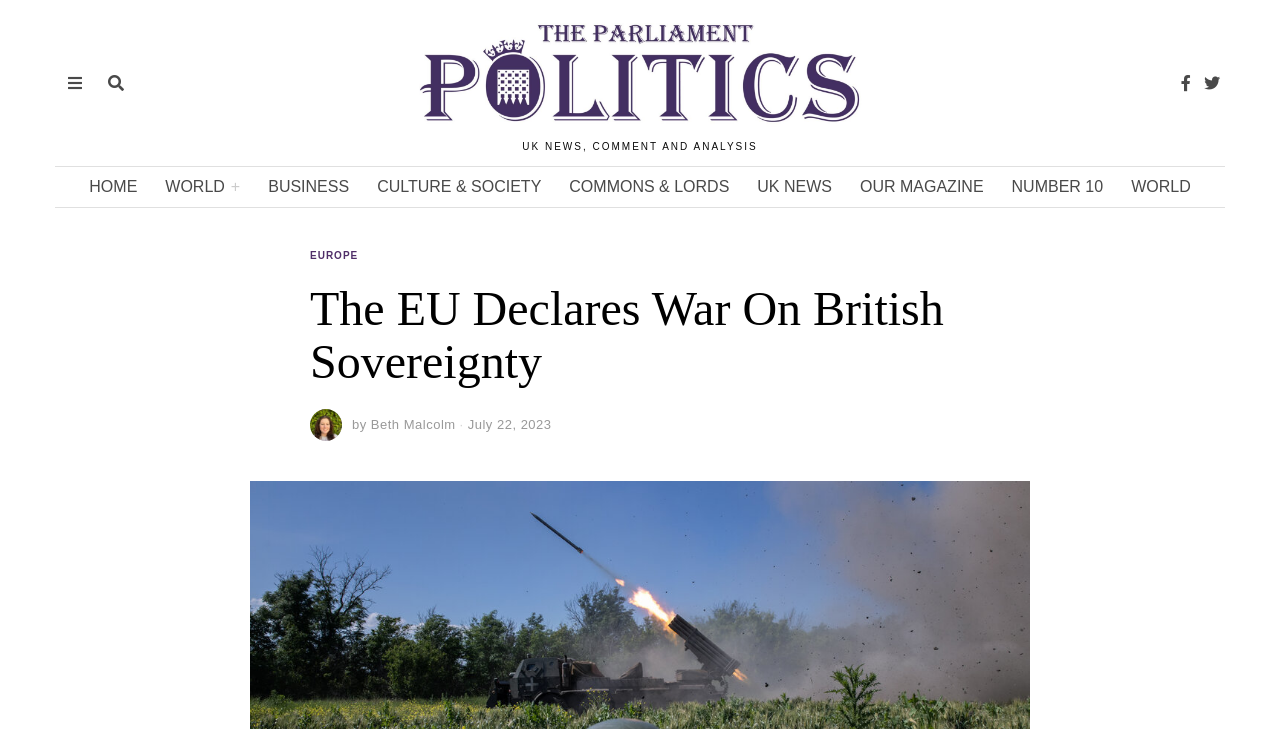Please find and report the bounding box coordinates of the element to click in order to perform the following action: "Open the Programs menu". The coordinates should be expressed as four float numbers between 0 and 1, in the format [left, top, right, bottom].

None